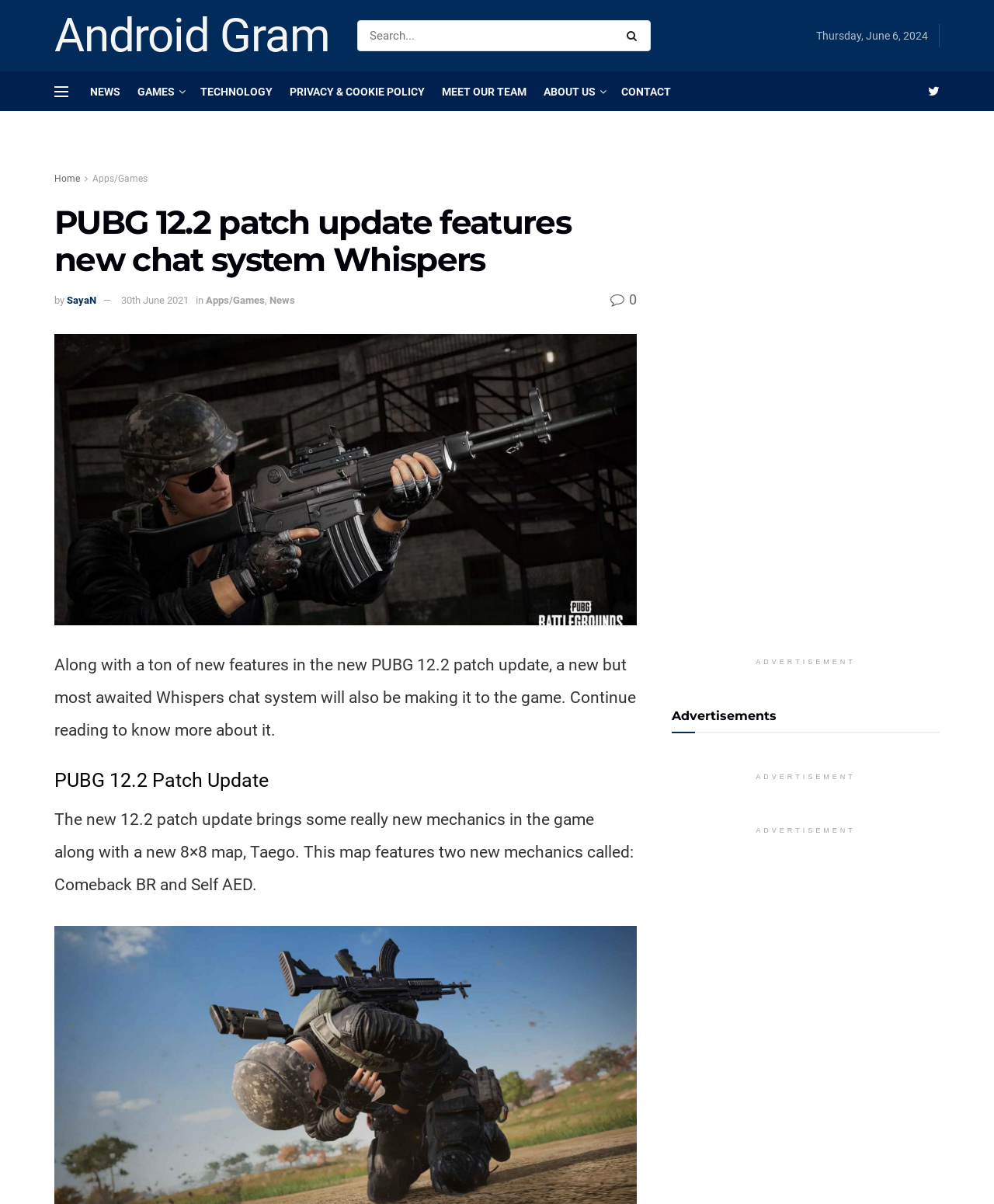Extract the primary headline from the webpage and present its text.

PUBG 12.2 patch update features new chat system Whispers